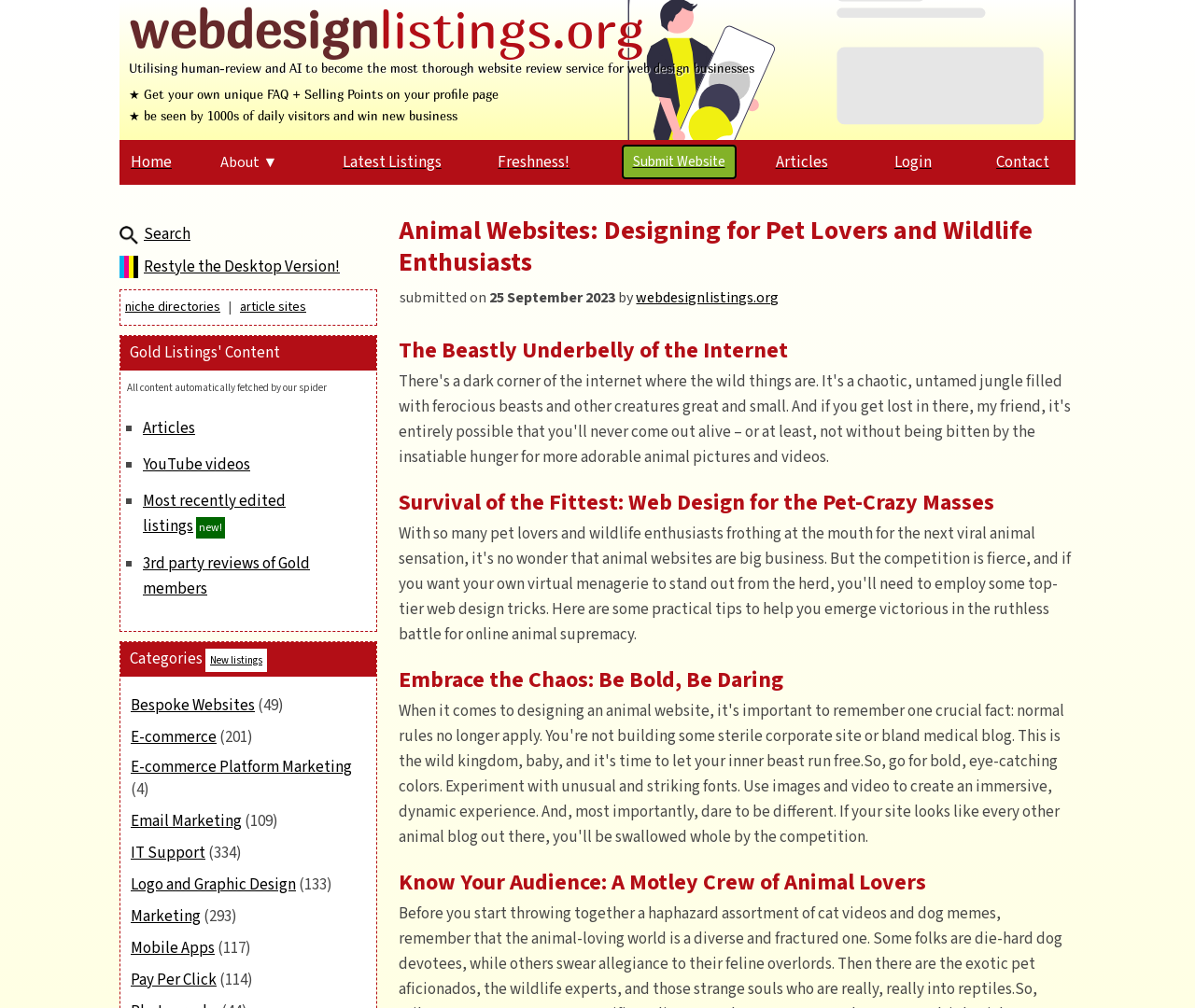What is the main heading displayed on the webpage? Please provide the text.

Animal Websites: Designing for Pet Lovers and Wildlife Enthusiasts